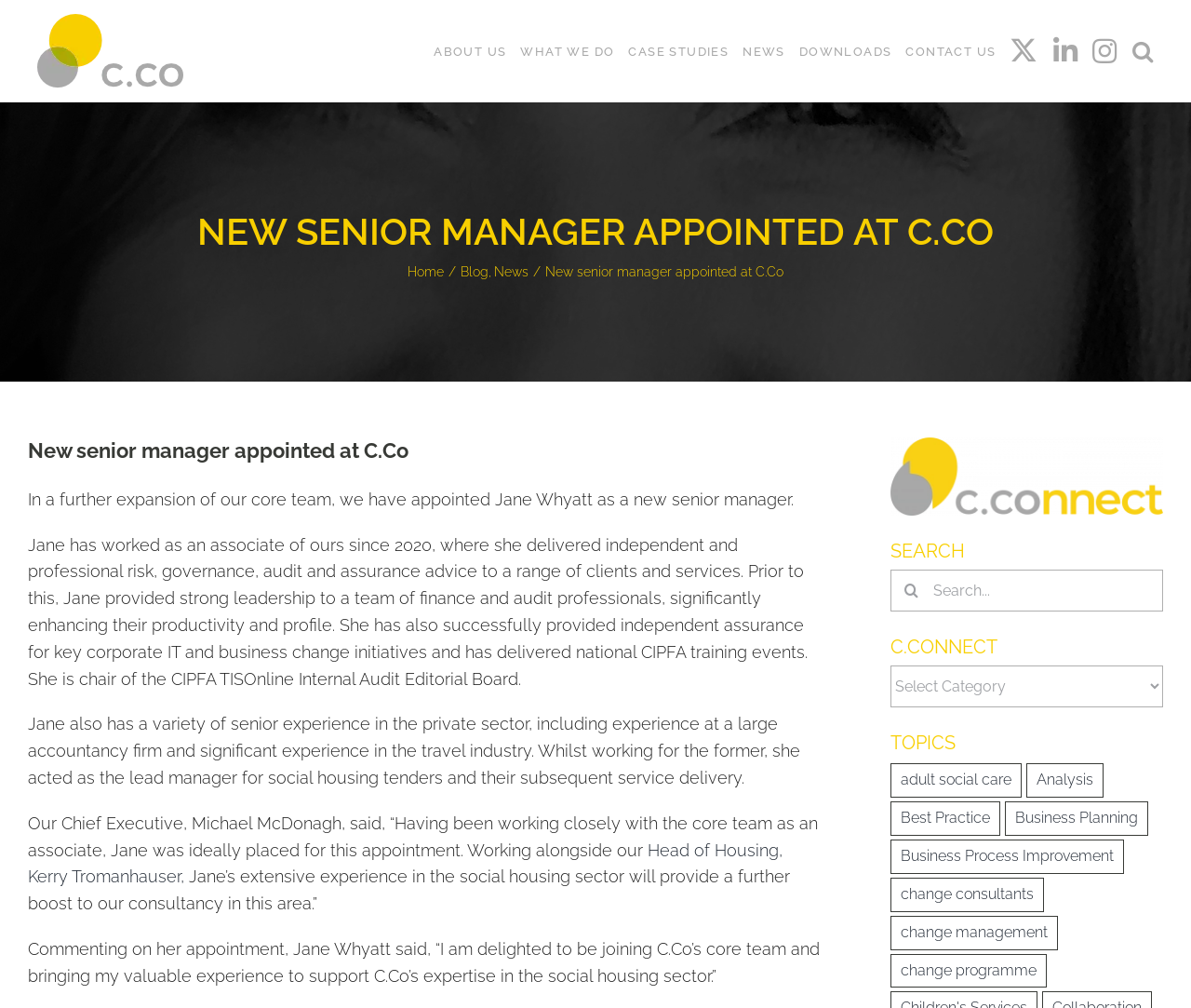Provide your answer in one word or a succinct phrase for the question: 
What is Jane Whyatt's new role?

Senior manager